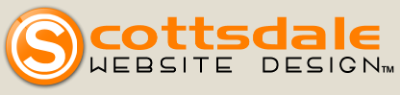Give a meticulous account of what the image depicts.

The image features the logo of Scottsdale Website Design, prominently showcasing a stylized letter "S" within an orange circle, accompanied by the words "WEB DESIGN" in a modern font. The design emphasizes a clean and professional aesthetic, reinforcing the company's branding in the web design and SEO sector. The logo signifies the commitment of Scottsdale Website Design to quality and innovation in creating impactful online presences for businesses.